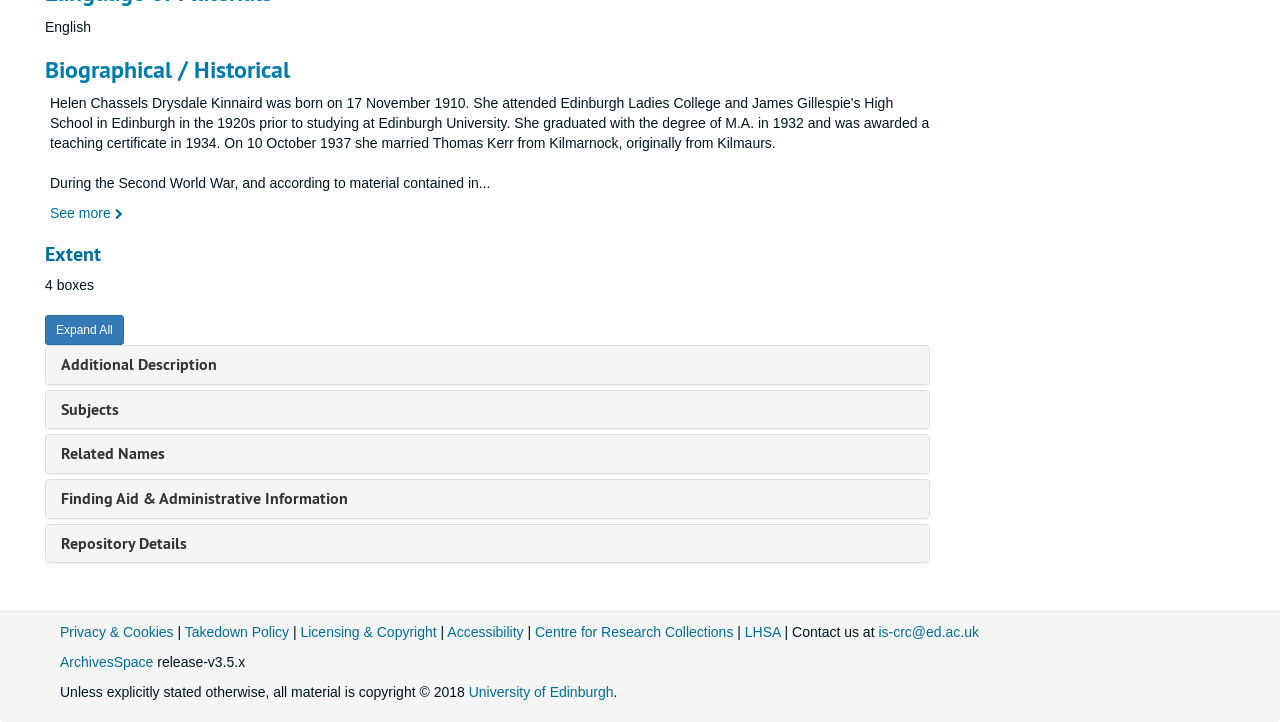Identify the bounding box for the described UI element. Provide the coordinates in (top-left x, top-left y, bottom-right x, bottom-right y) format with values ranging from 0 to 1: Expand All

[0.035, 0.437, 0.097, 0.478]